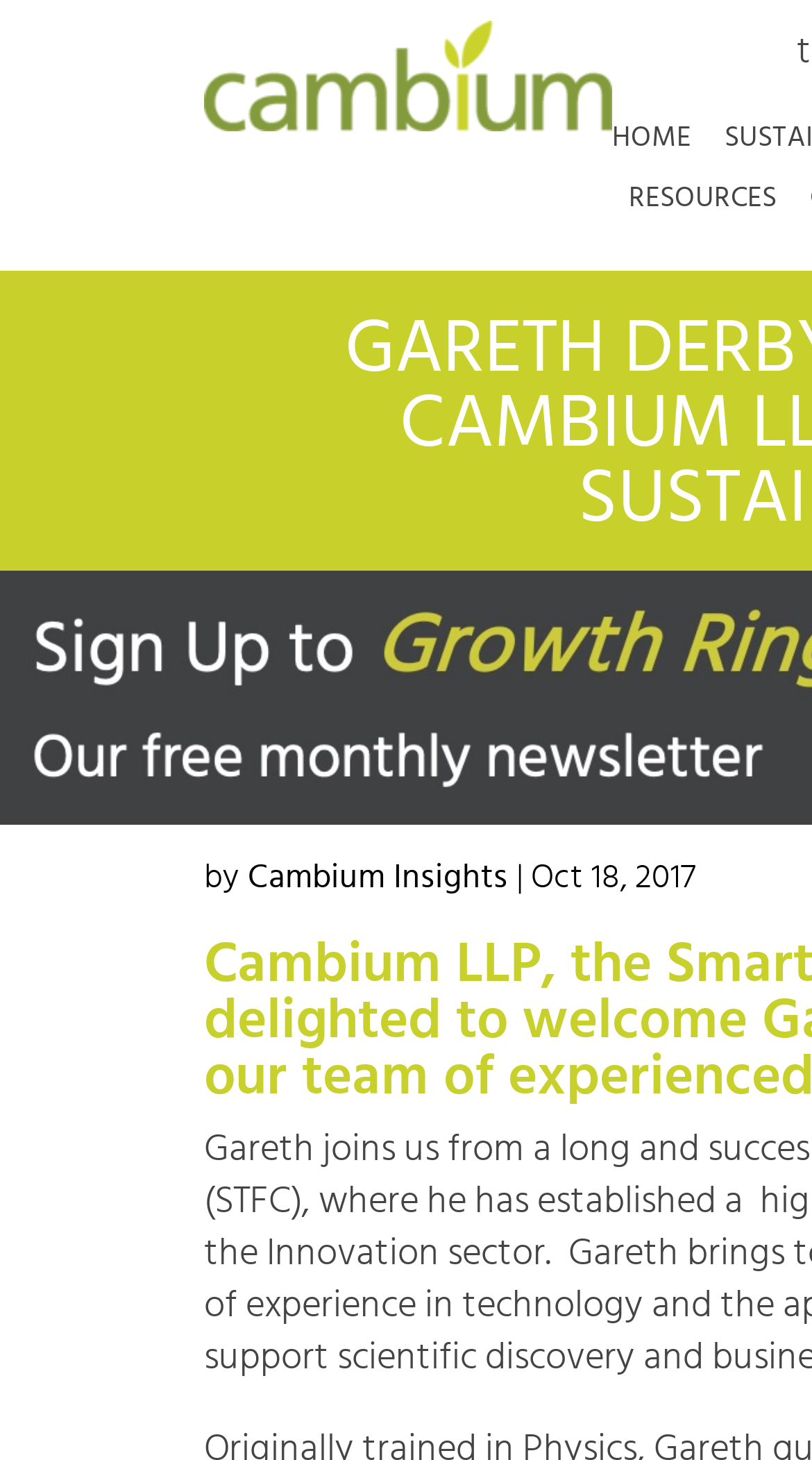Using the information in the image, give a comprehensive answer to the question: 
What is the company that Gareth Derbyshire is joining?

Based on the webpage content, specifically the Root Element 'Gareth Derbyshire joins forces with Cambium LLP to grow UK Smarter Sustainable Innovation - Cambium LLP', it is clear that Cambium LLP is the company that Gareth Derbyshire is joining.